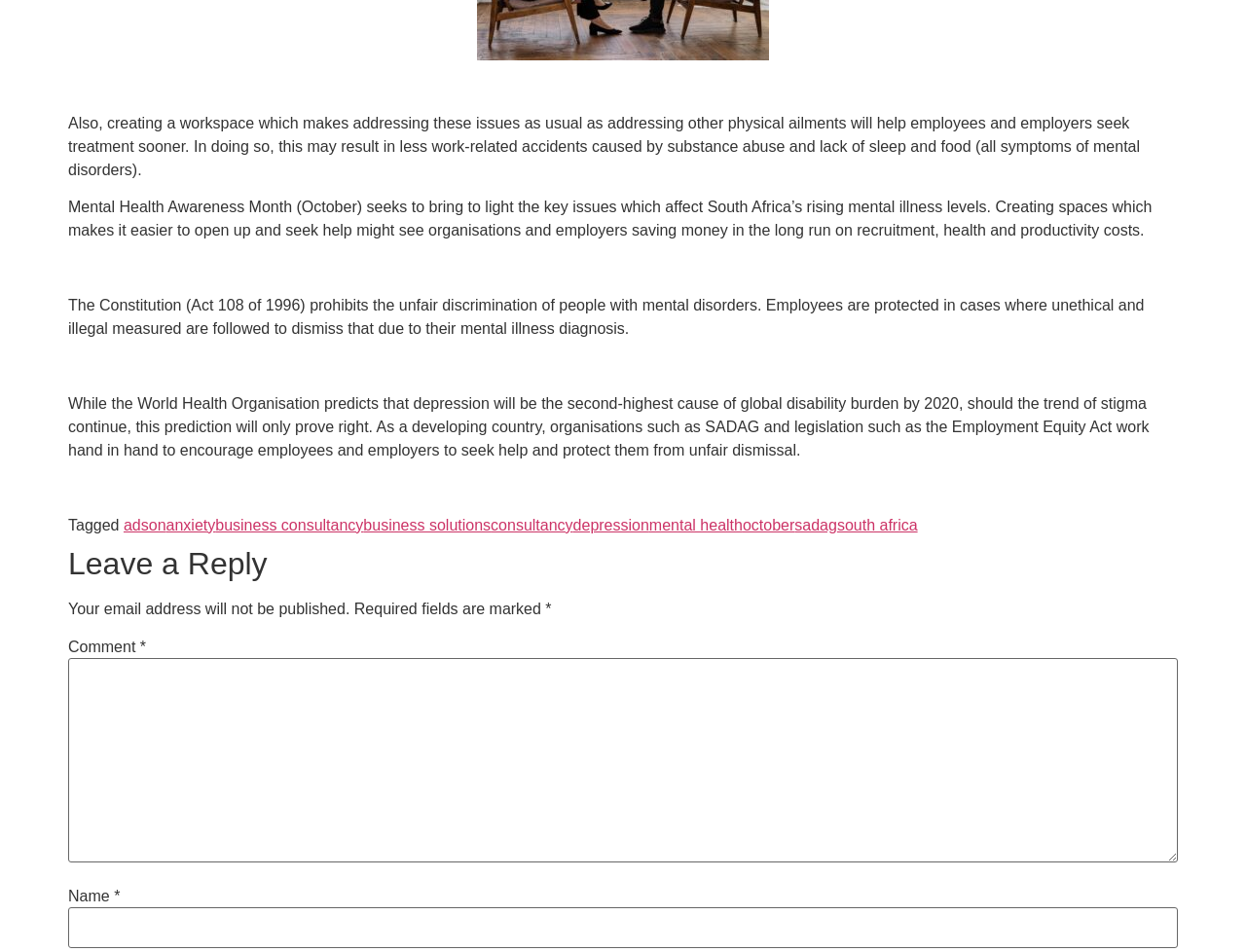Give a one-word or short phrase answer to this question: 
What is the main topic of this webpage?

Mental Health